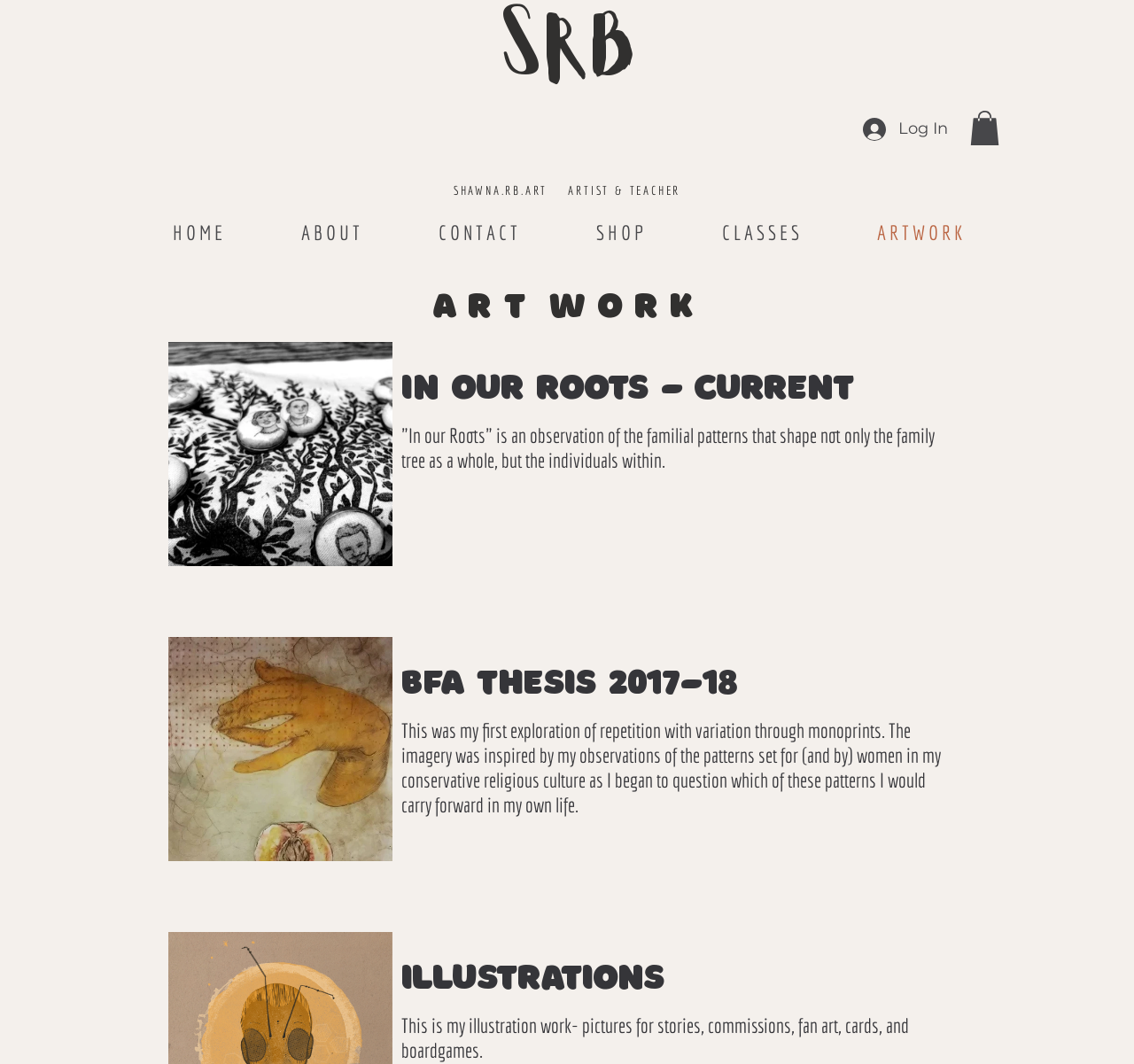Identify and generate the primary title of the webpage.

SHAWNA.RB.ART    ARTIST & TEACHER